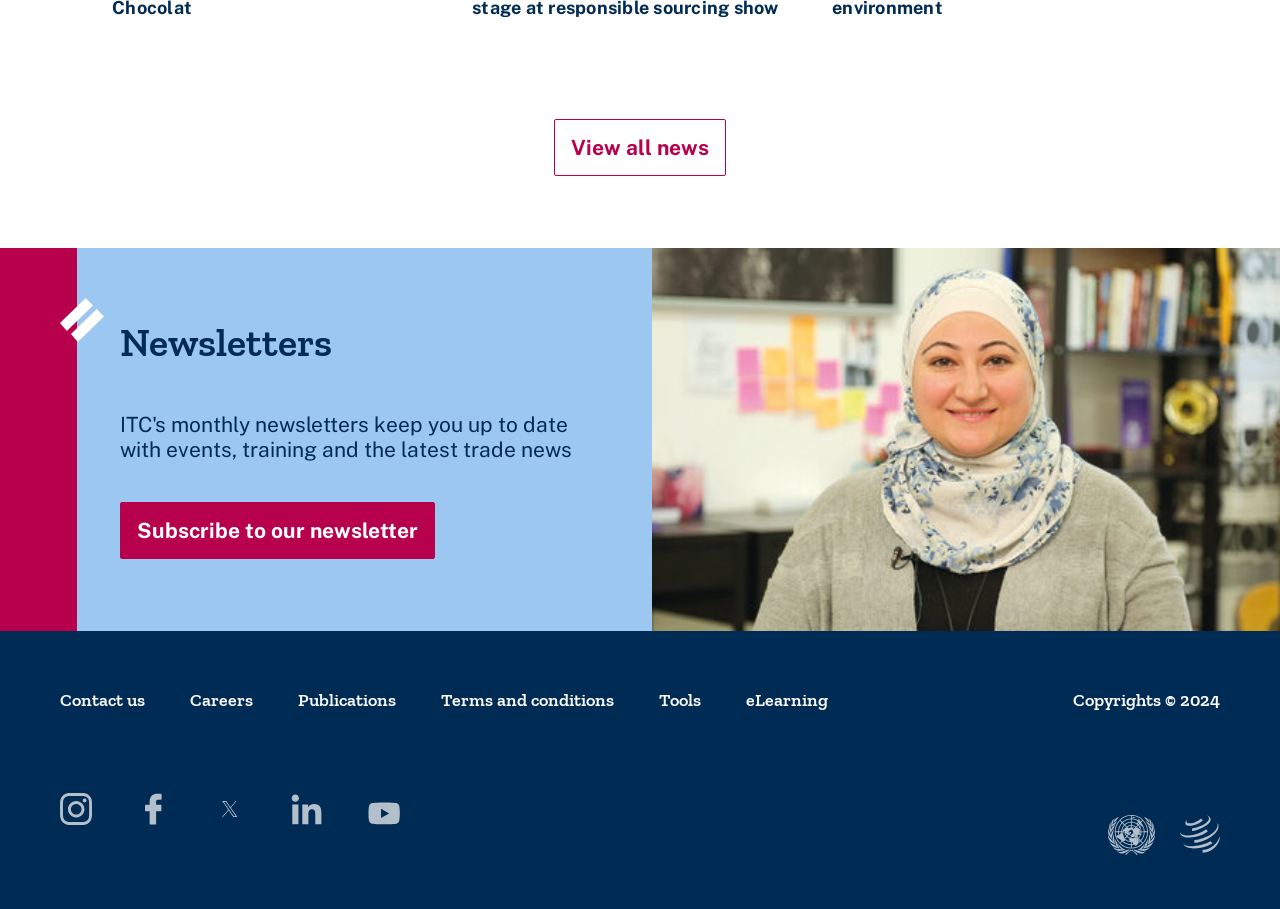Provide your answer in one word or a succinct phrase for the question: 
What is the text of the first link in the footer?

Contact us